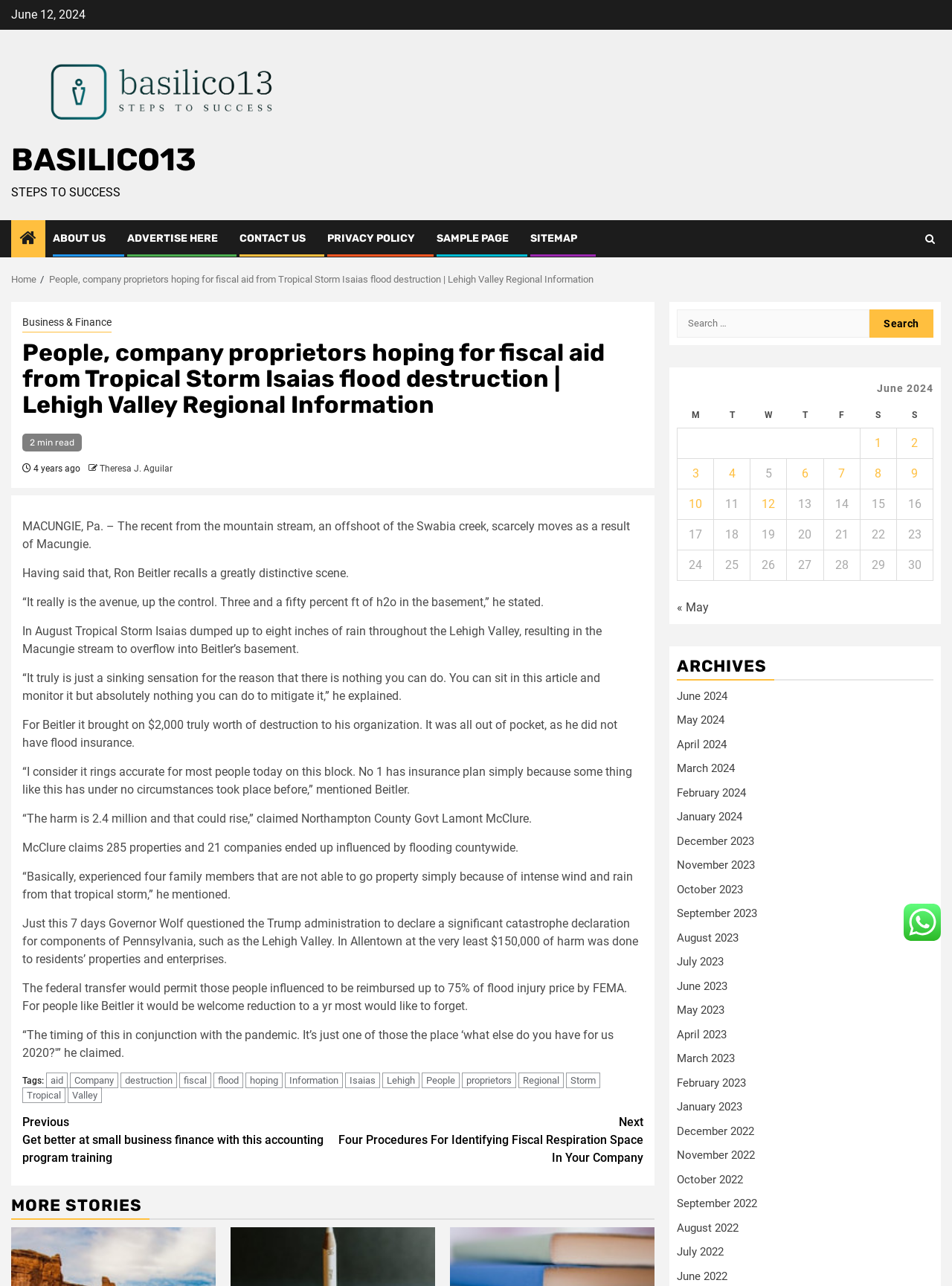Please identify the bounding box coordinates for the region that you need to click to follow this instruction: "Read the article 'People, company proprietors hoping for fiscal aid from Tropical Storm Isaias flood destruction | Lehigh Valley Regional Information'".

[0.023, 0.264, 0.676, 0.325]